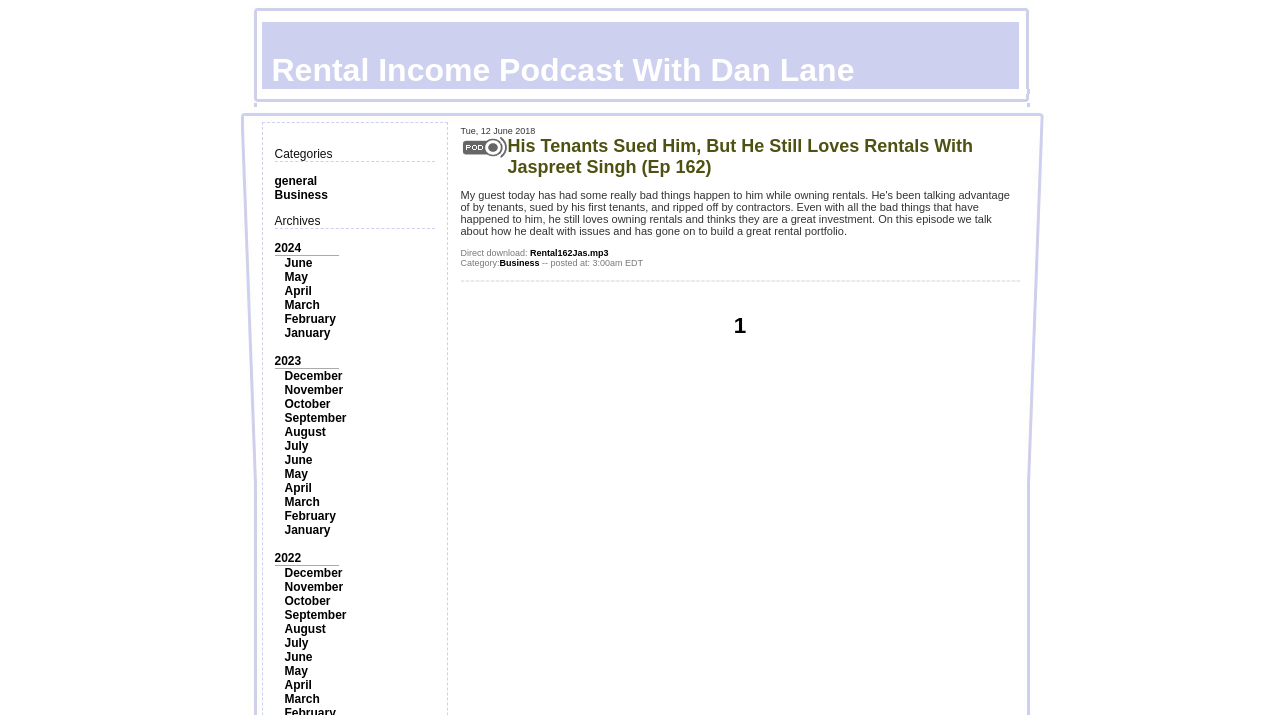What is the text of the first link in the 'Archives' section?
Refer to the image and provide a thorough answer to the question.

I found the 'Archives' section by looking at the StaticText element with the text 'Archives'. Below this element, I found a link element with the text '2024', which is the first link in the 'Archives' section.